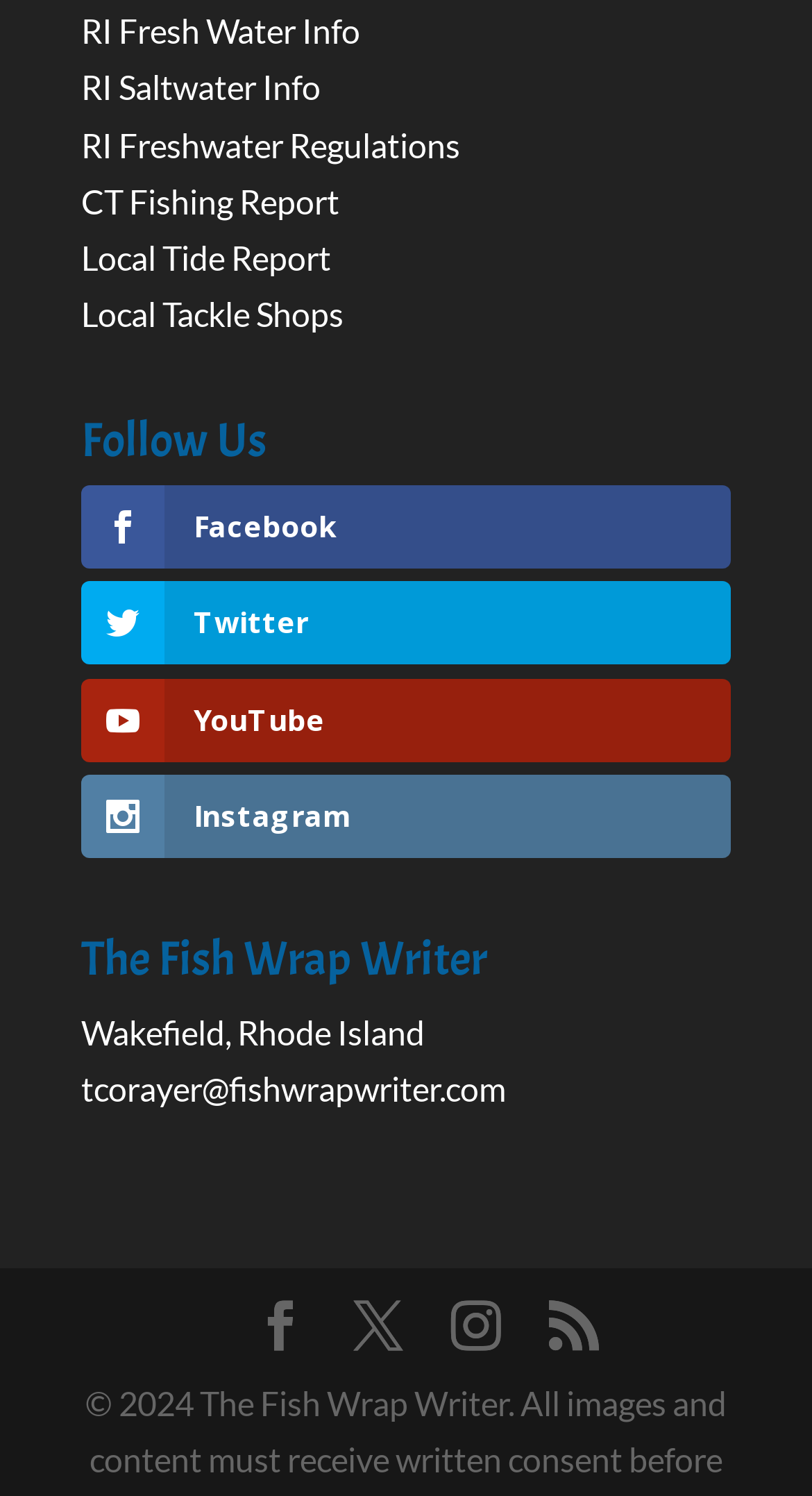Pinpoint the bounding box coordinates of the element to be clicked to execute the instruction: "Visit RI Fresh Water Info".

[0.1, 0.007, 0.444, 0.034]